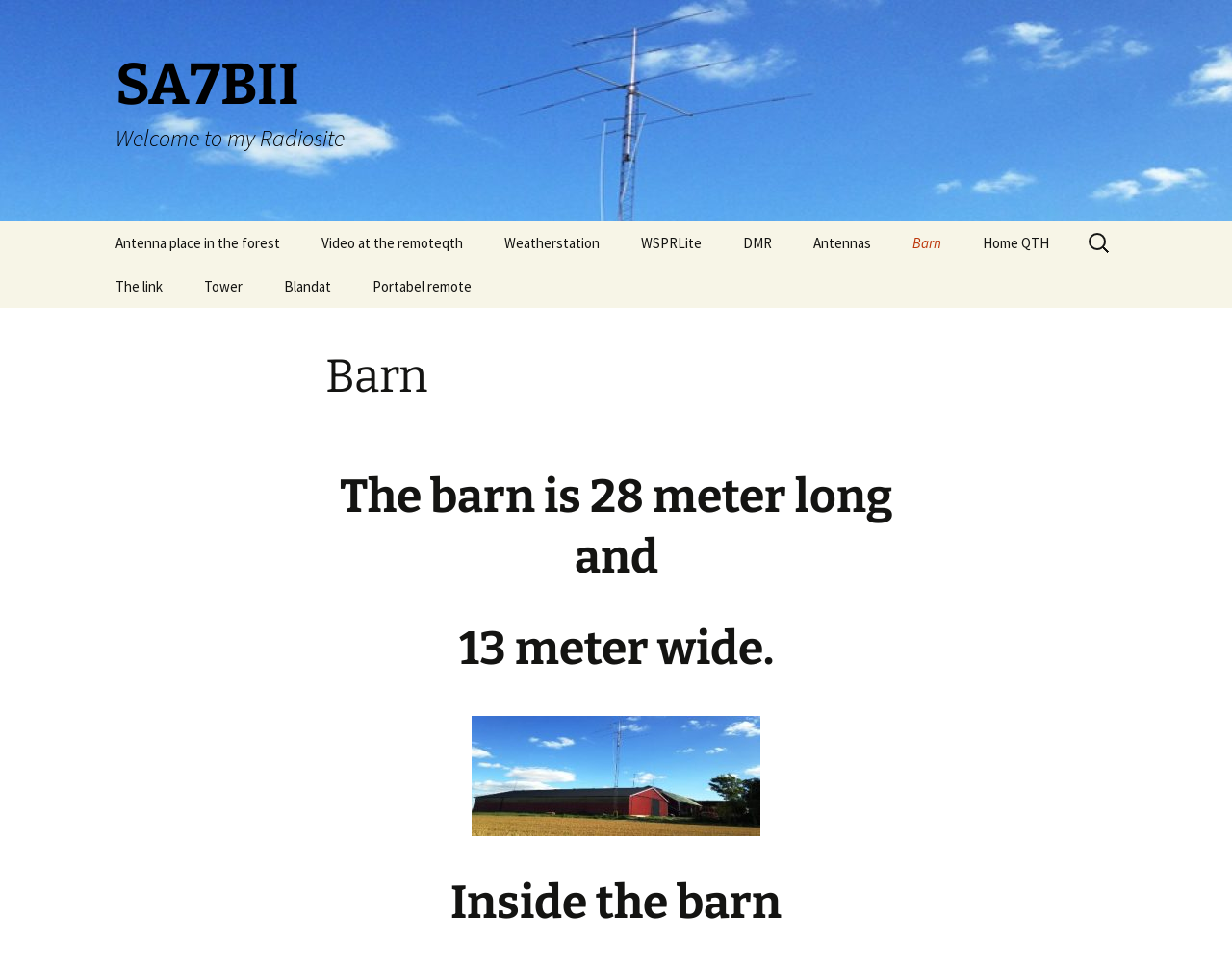What is the purpose of the search box?
Answer with a single word or phrase by referring to the visual content.

To search for content